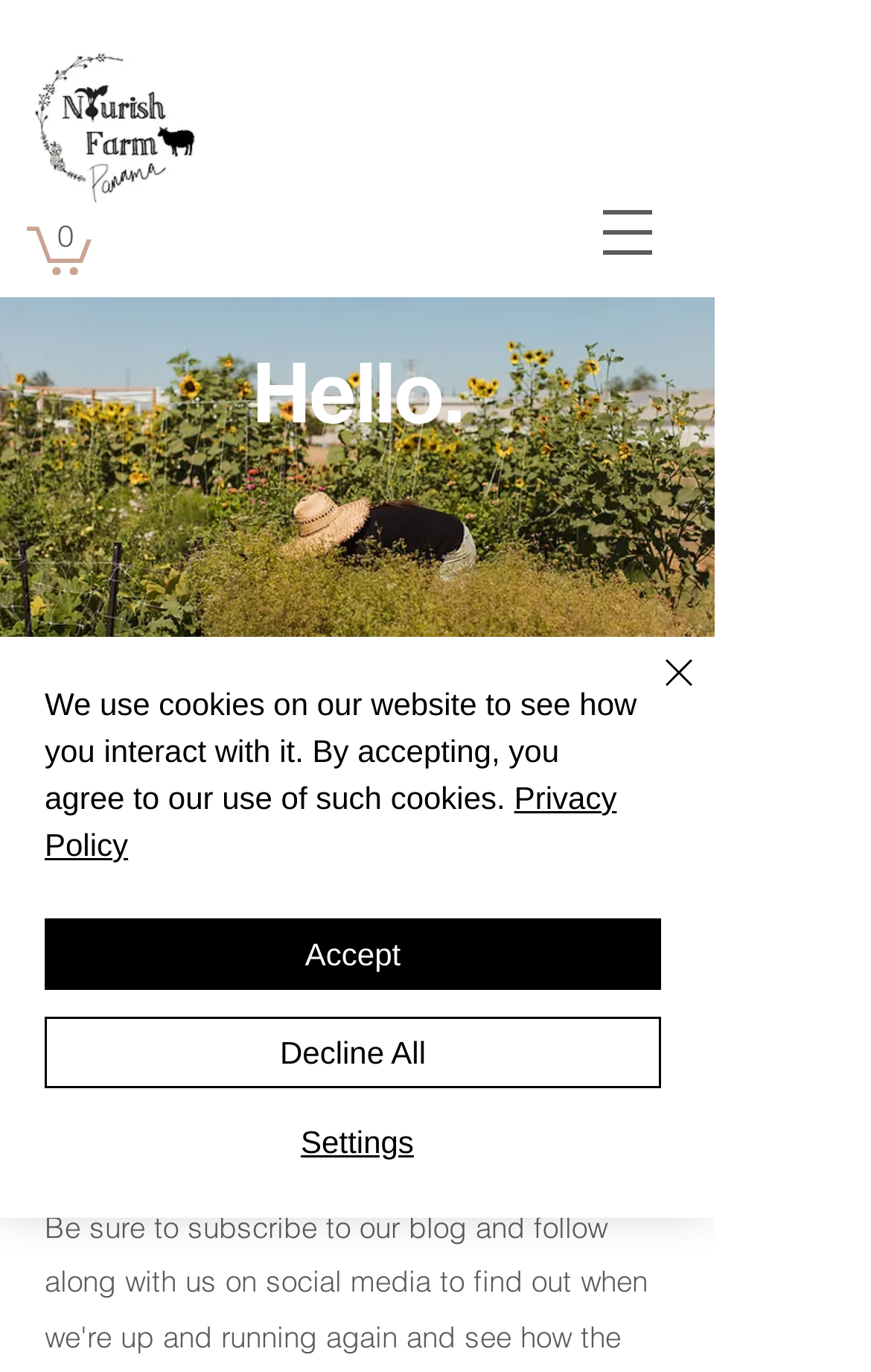What is the current status of the farm?
Please give a detailed and elaborate answer to the question.

According to the text on the webpage, the farm is currently in the process of moving to Central America, specifically Panama.